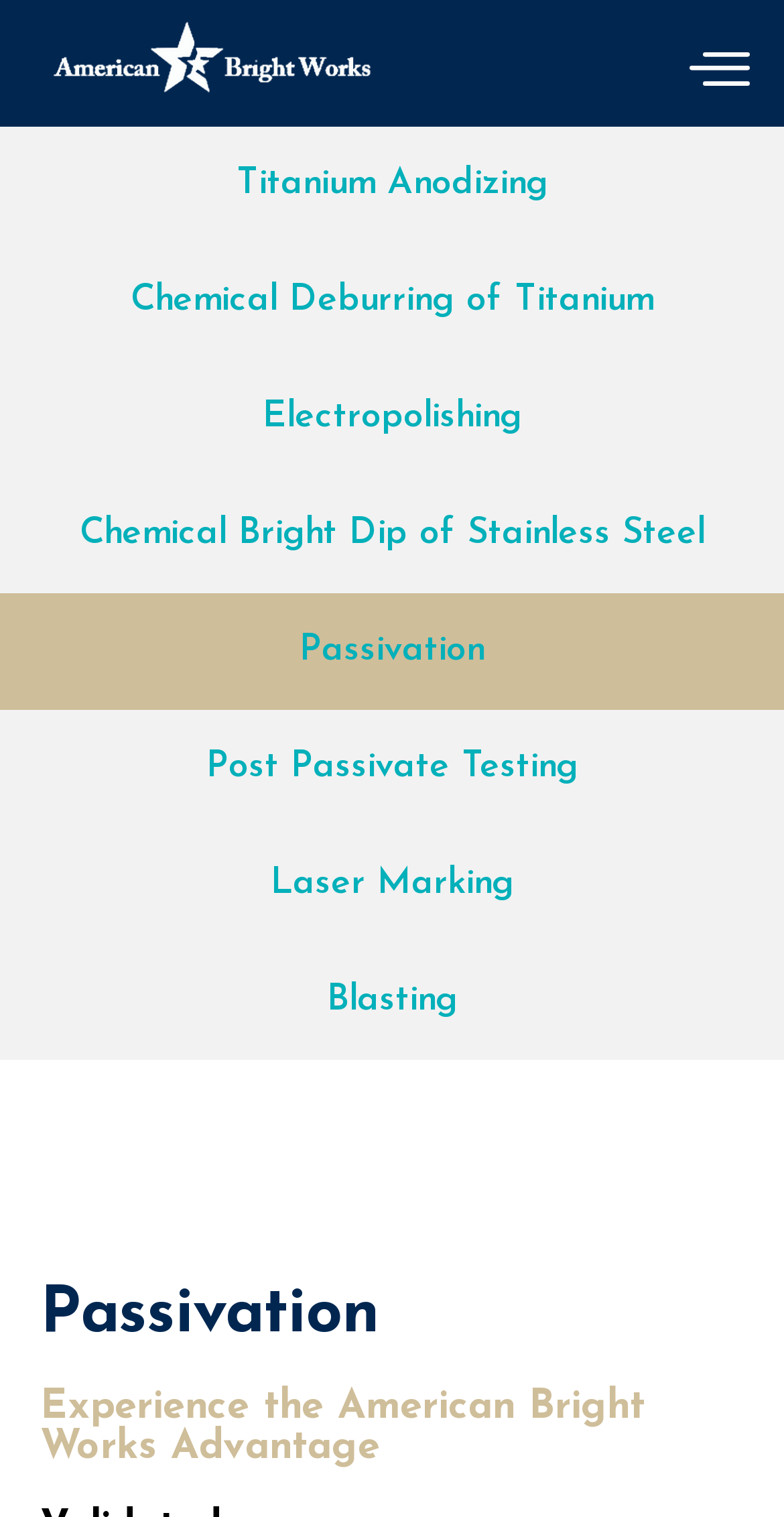How many metal finishing services are listed?
Refer to the image and provide a one-word or short phrase answer.

9